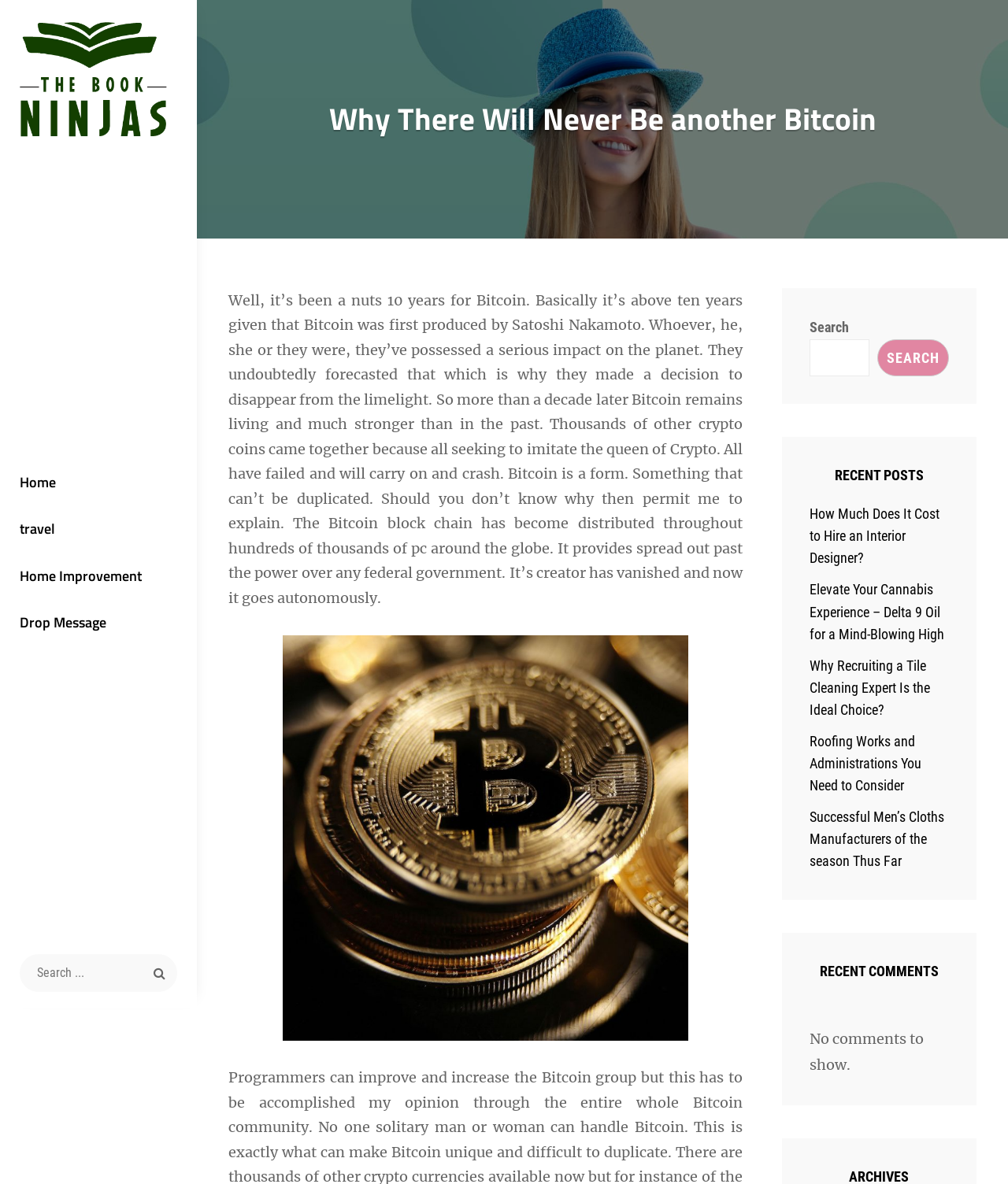Determine the bounding box coordinates of the clickable region to follow the instruction: "Check recent posts".

[0.803, 0.392, 0.941, 0.411]